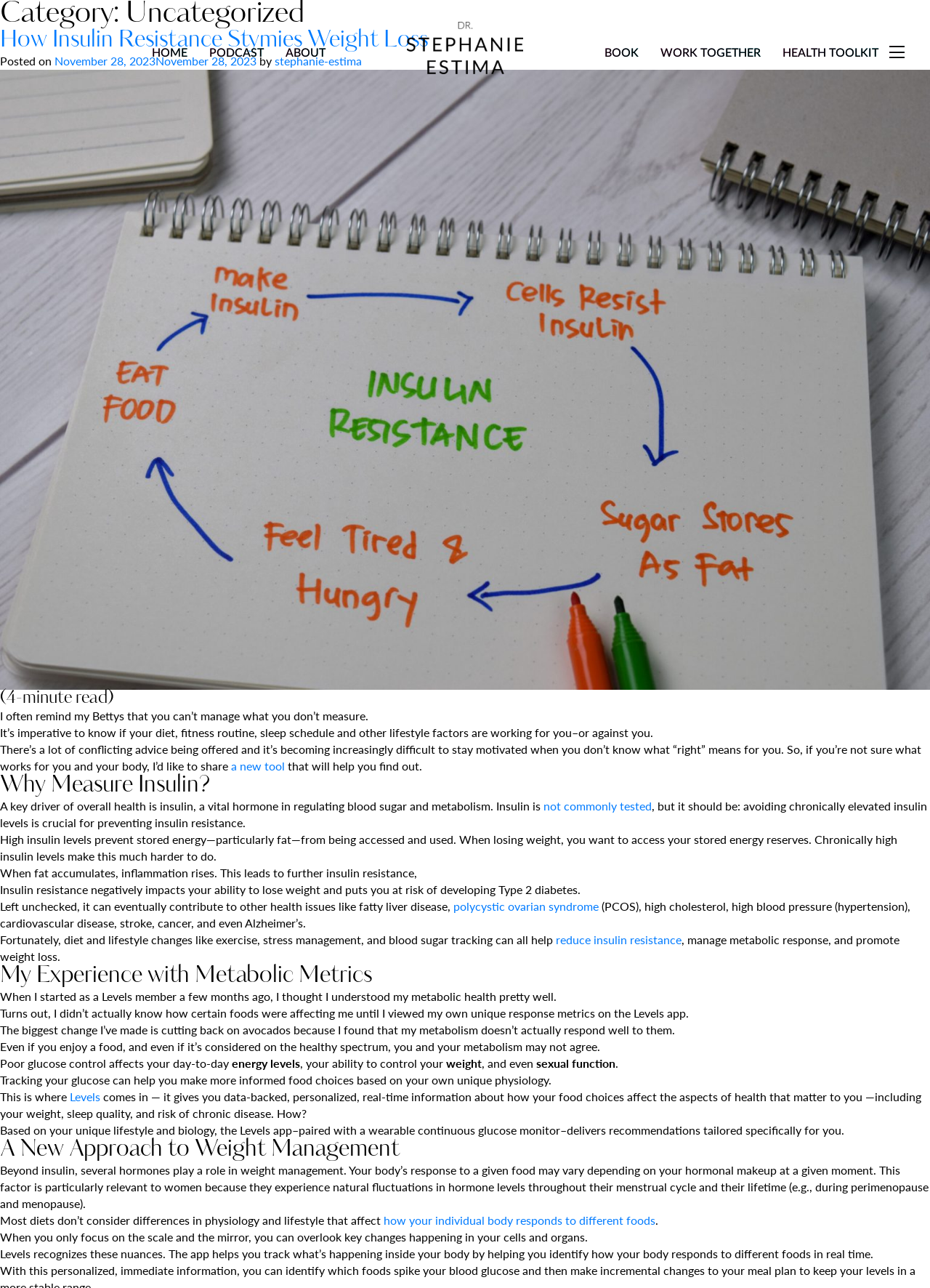Identify and provide the bounding box for the element described by: "About".

[0.307, 0.035, 0.35, 0.045]